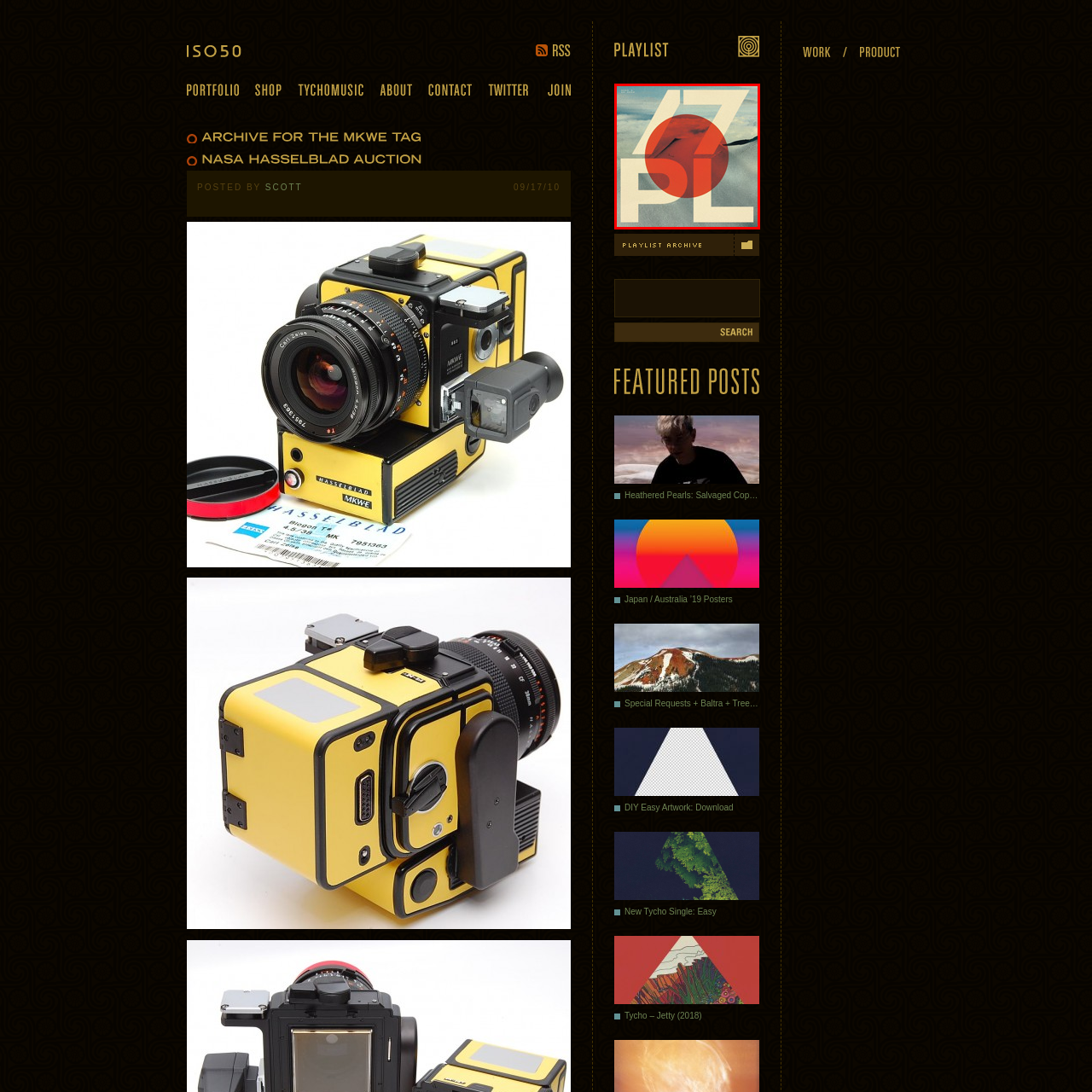Thoroughly describe the content of the image found within the red border.

This image features a visually striking cover art for "ISO50 Playlist 17," characterized by a bold design that merges geometric shapes and a distinctive color palette. At the forefront, a large red circle dominates the composition, juxtaposed against a muted background that includes soft textures resembling clouds and sand. The prominent numbers "47" and letters "PL" are displayed in a large, modern typeface, creating a sense of movement and energy. This artwork effectively captures the essence of the playlist, inviting listeners to explore a curated selection of music that embodies the creativity and aesthetic of Scott Hansen's ISO50 brand.